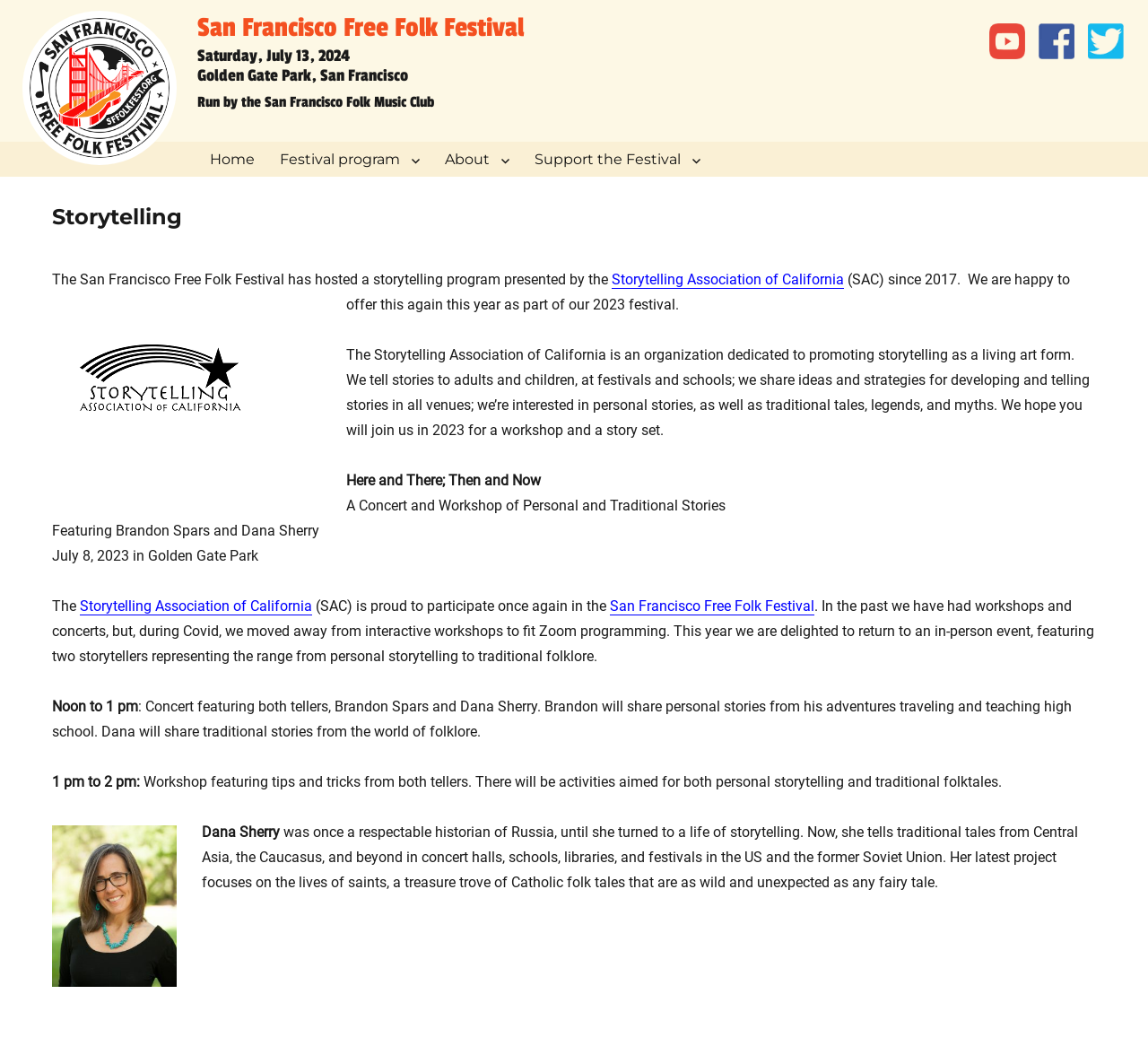What is the name of the festival?
Answer the question using a single word or phrase, according to the image.

San Francisco Free Folk Festival